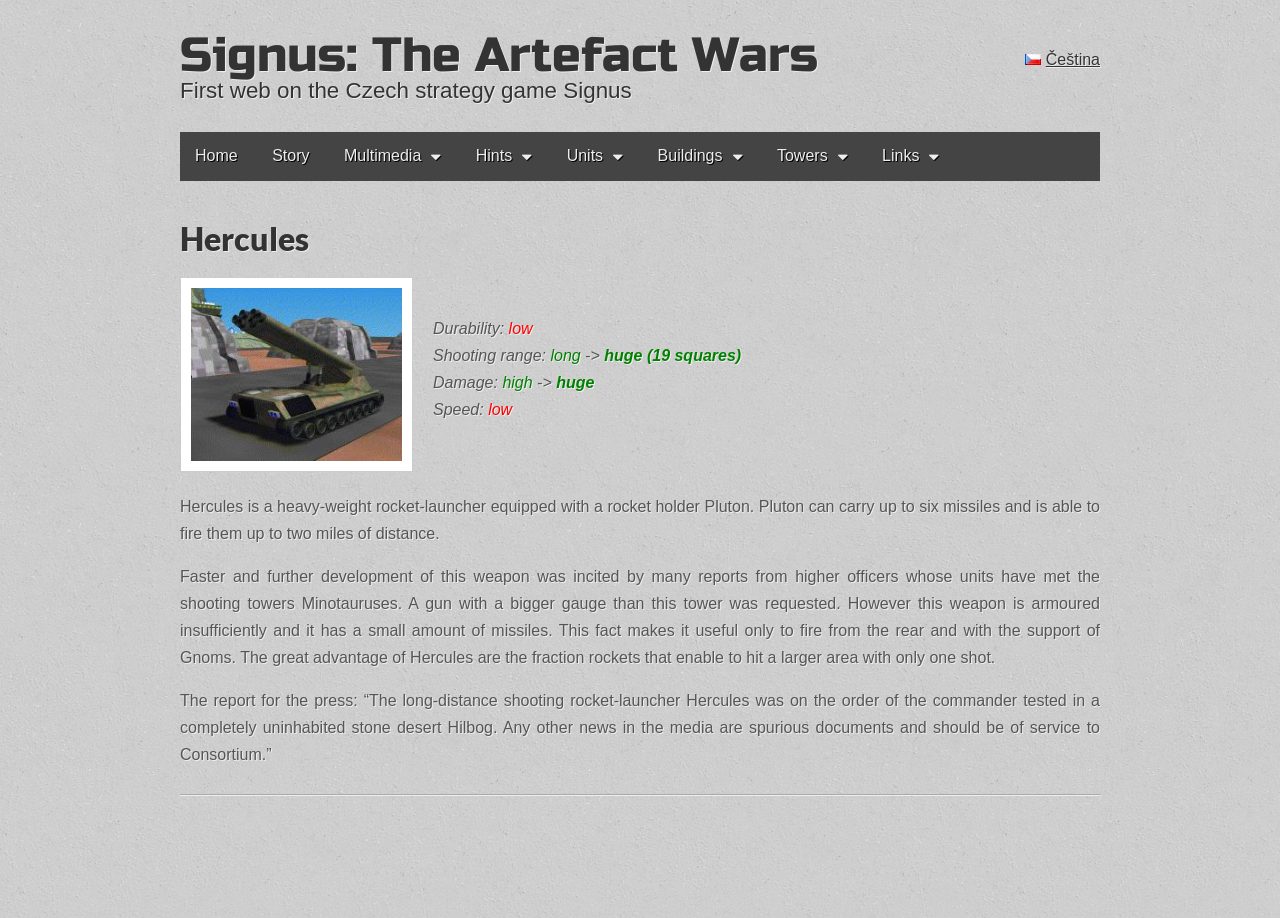Identify the bounding box coordinates for the region to click in order to carry out this instruction: "Click on the 'Units' link". Provide the coordinates using four float numbers between 0 and 1, formatted as [left, top, right, bottom].

[0.431, 0.144, 0.499, 0.197]